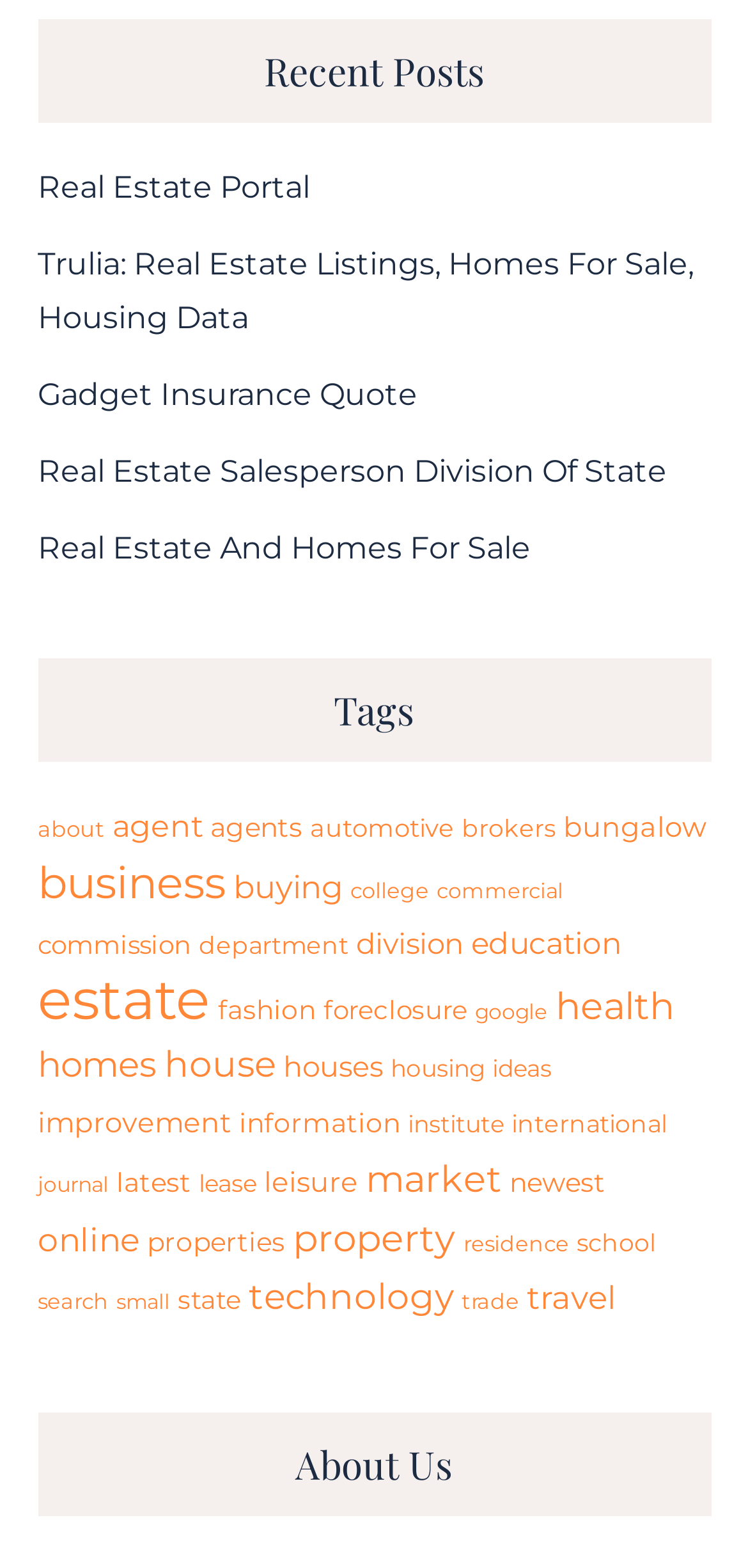Identify the bounding box coordinates of the region I need to click to complete this instruction: "View 'Tags'".

[0.05, 0.42, 0.95, 0.486]